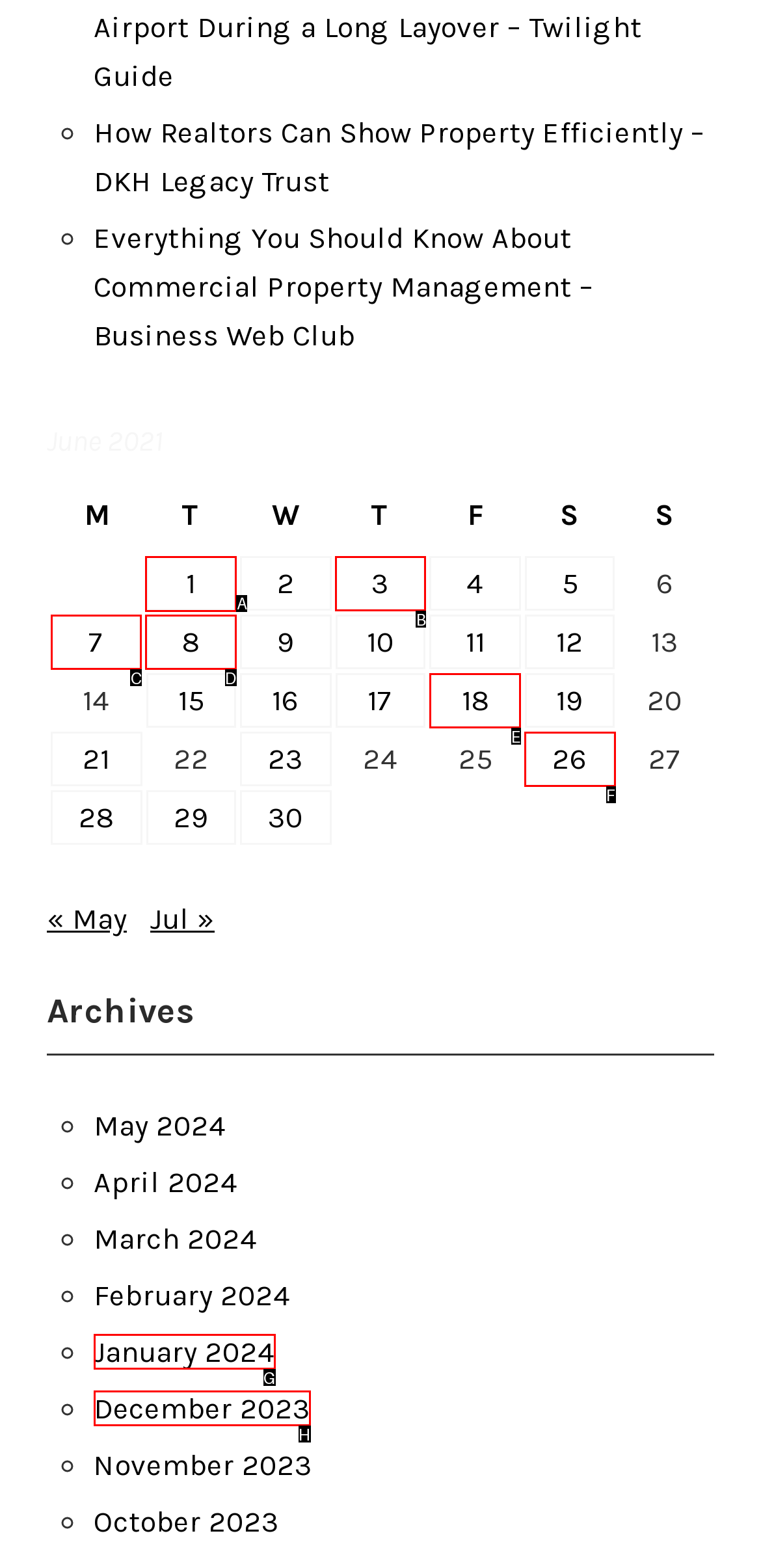Tell me which option I should click to complete the following task: View posts published on June 1, 2021 Answer with the option's letter from the given choices directly.

A